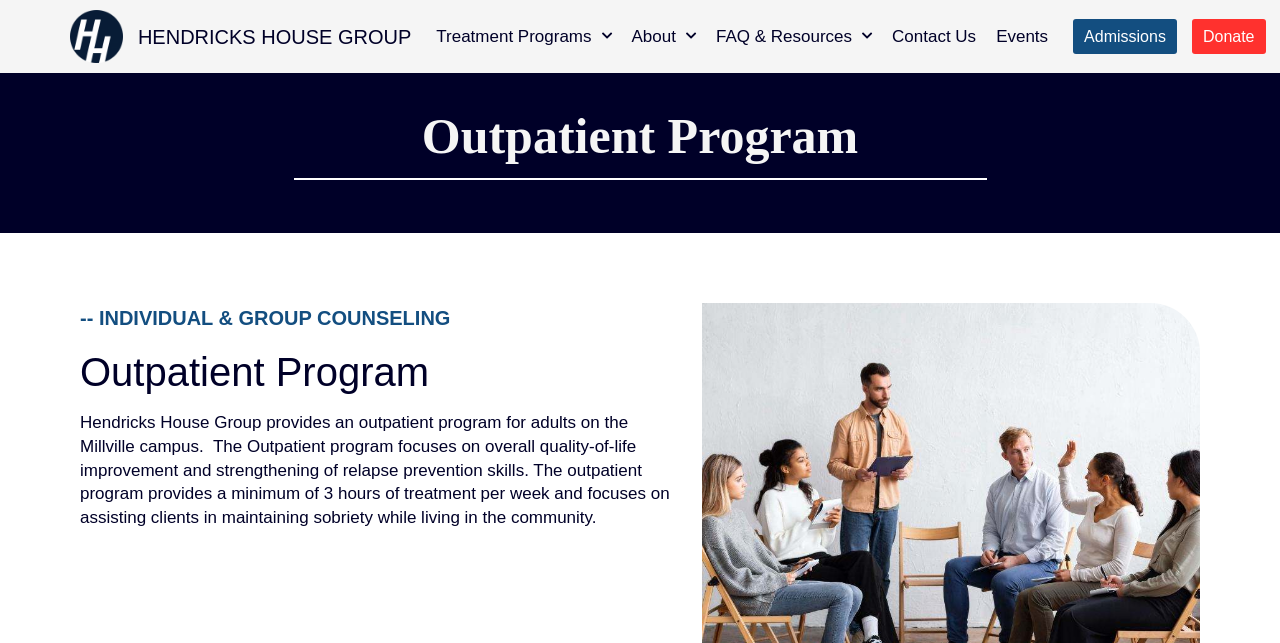Using the details in the image, give a detailed response to the question below:
What is the name of the organization?

I found the answer by looking at the heading element 'HENDRICKS HOUSE GROUP' which is a prominent element on the webpage, indicating that it is the name of the organization.